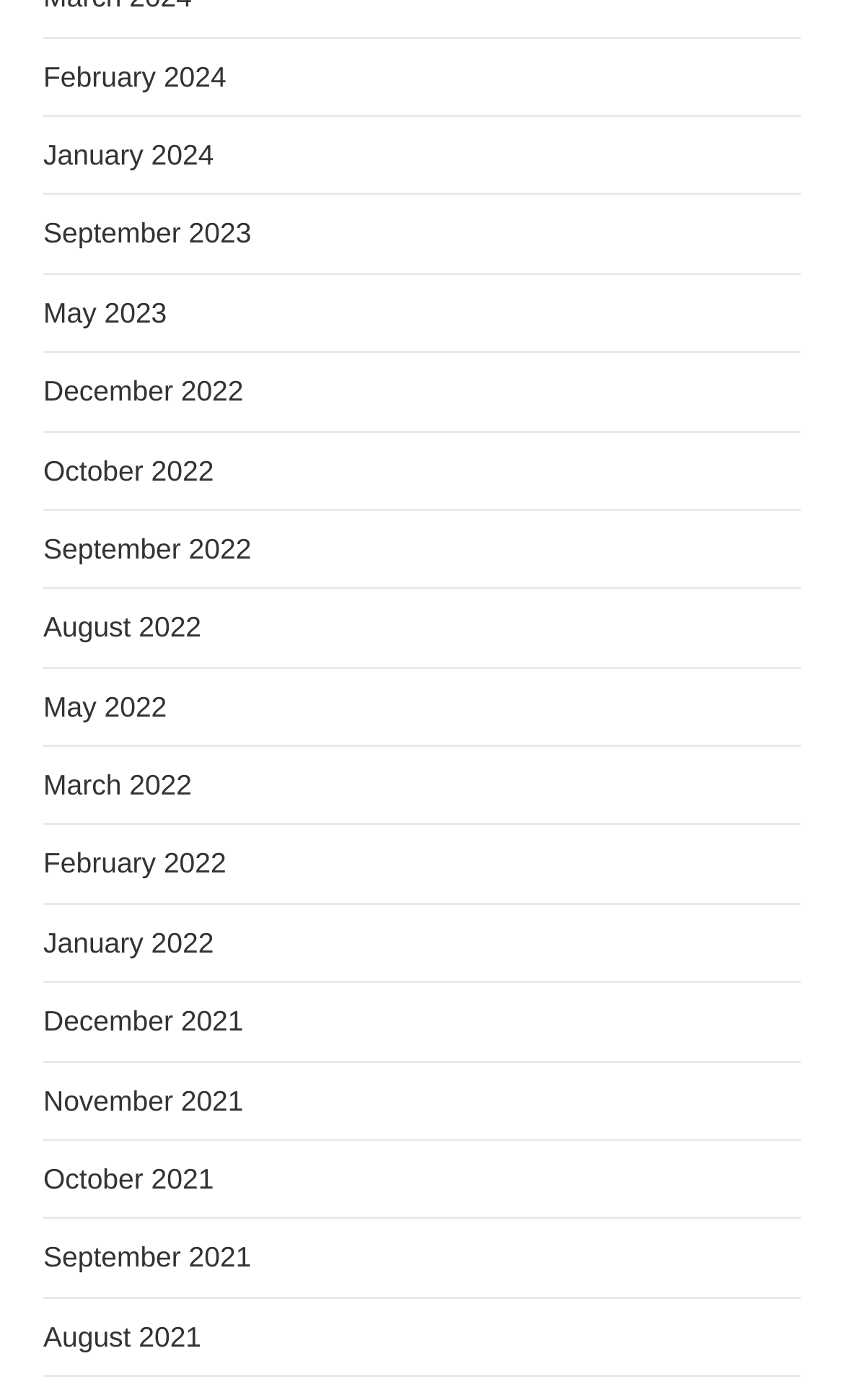Locate the UI element described by May 2023 and provide its bounding box coordinates. Use the format (top-left x, top-left y, bottom-right x, bottom-right y) with all values as floating point numbers between 0 and 1.

None